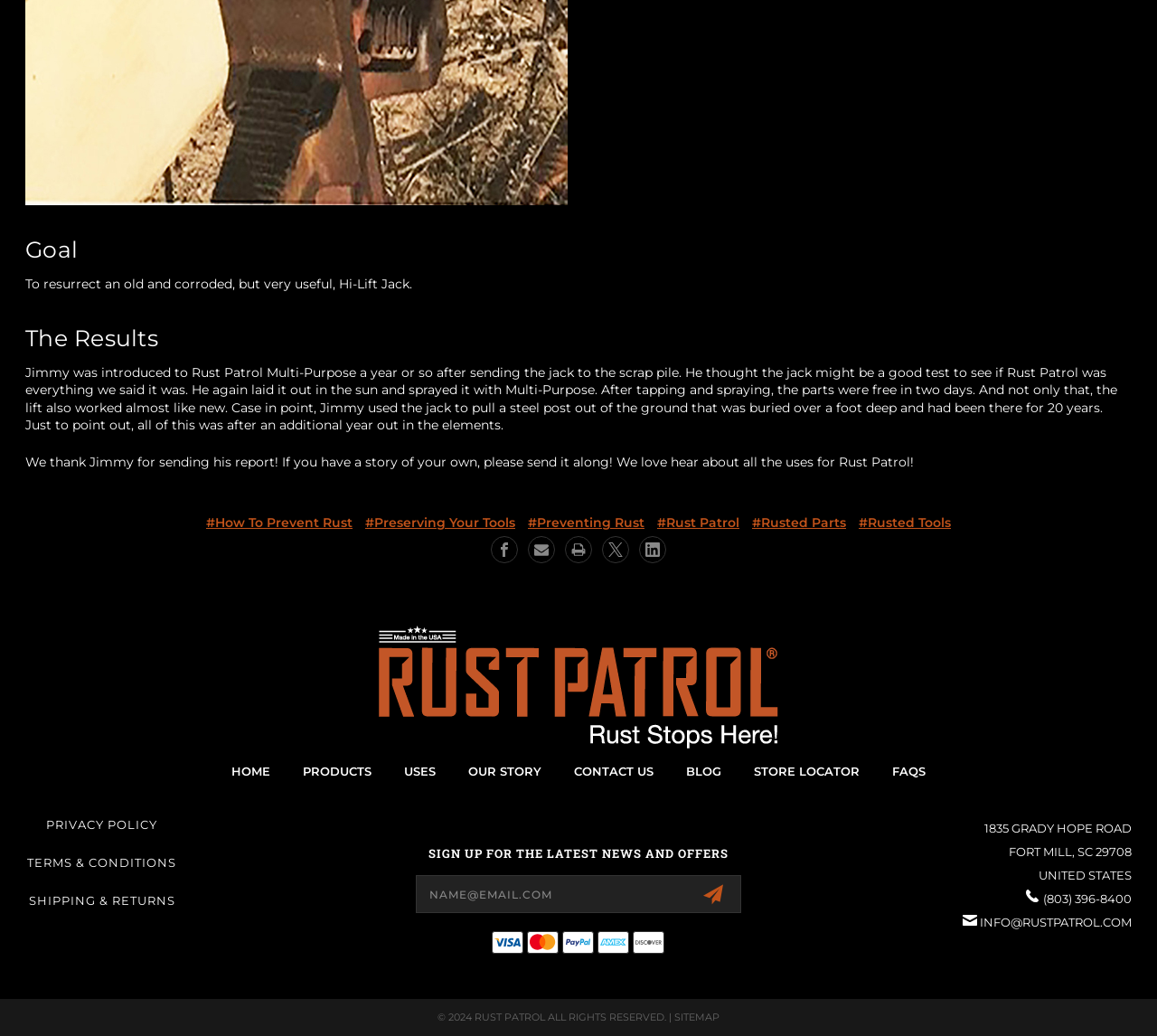Given the element description, predict the bounding box coordinates in the format (top-left x, top-left y, bottom-right x, bottom-right y). Make sure all values are between 0 and 1. Here is the element description: English

None